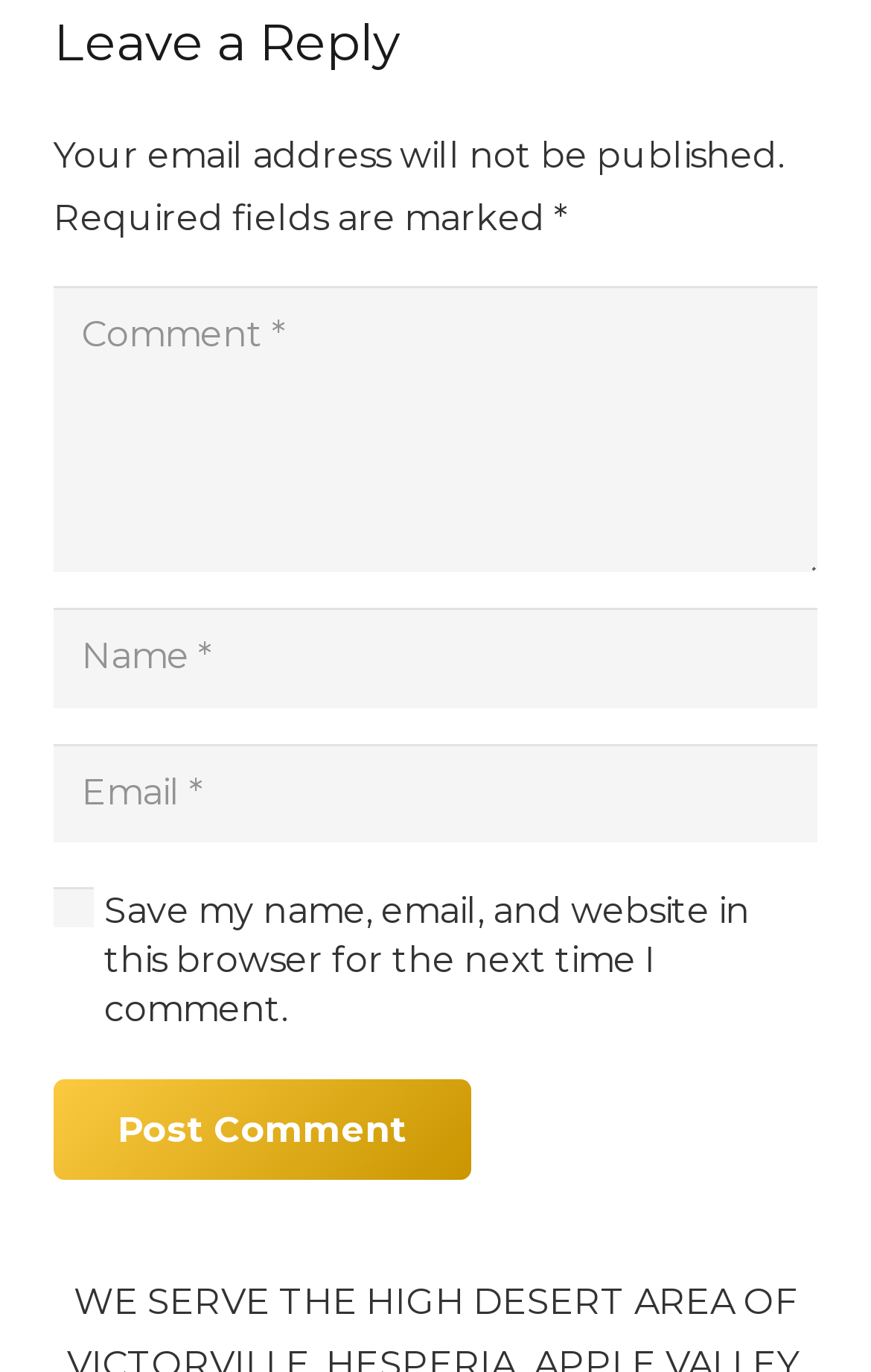Answer this question in one word or a short phrase: What is the function of the checkbox?

Save user data